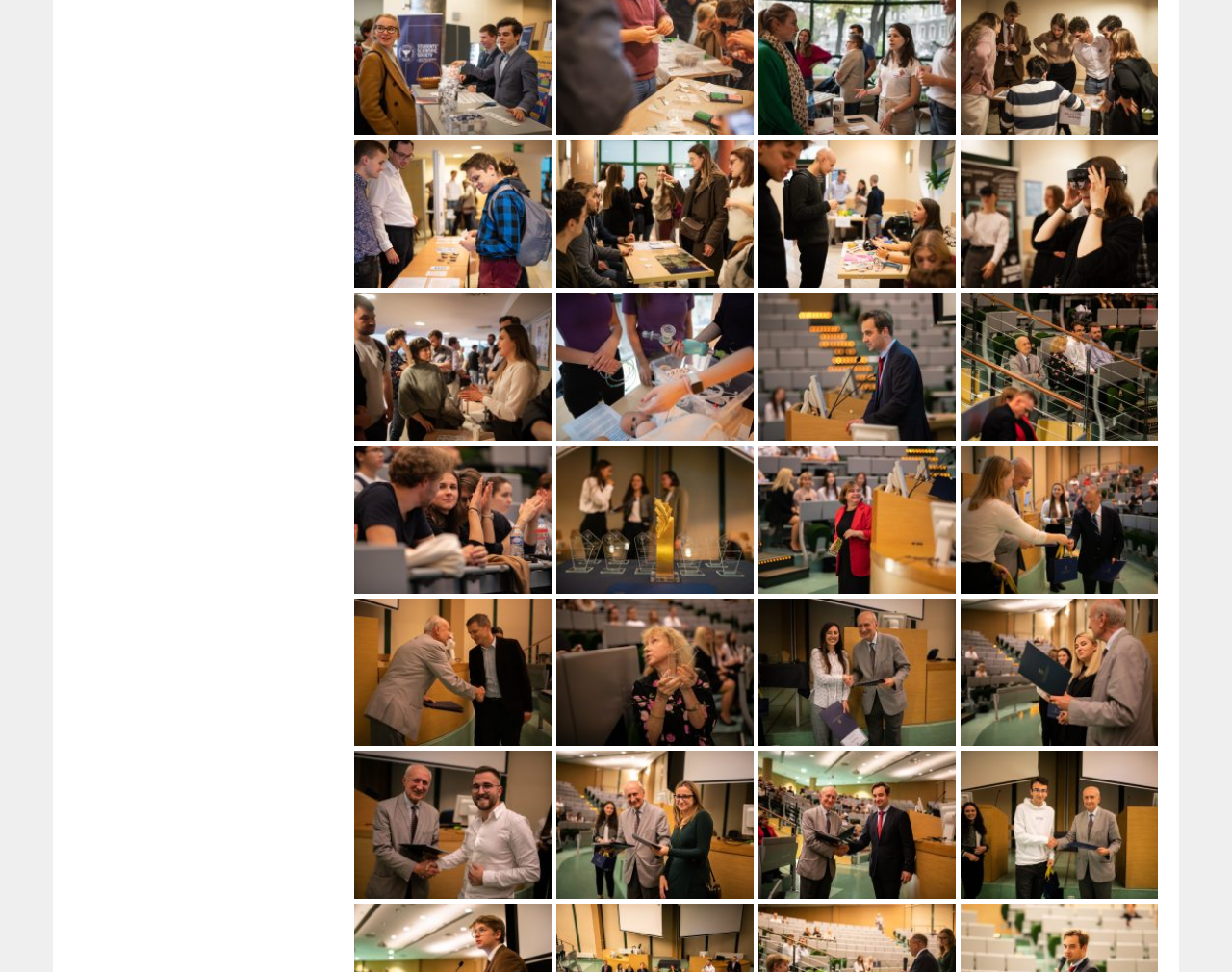Determine the bounding box coordinates of the region that needs to be clicked to achieve the task: "view image DSC1331".

[0.615, 0.301, 0.775, 0.453]